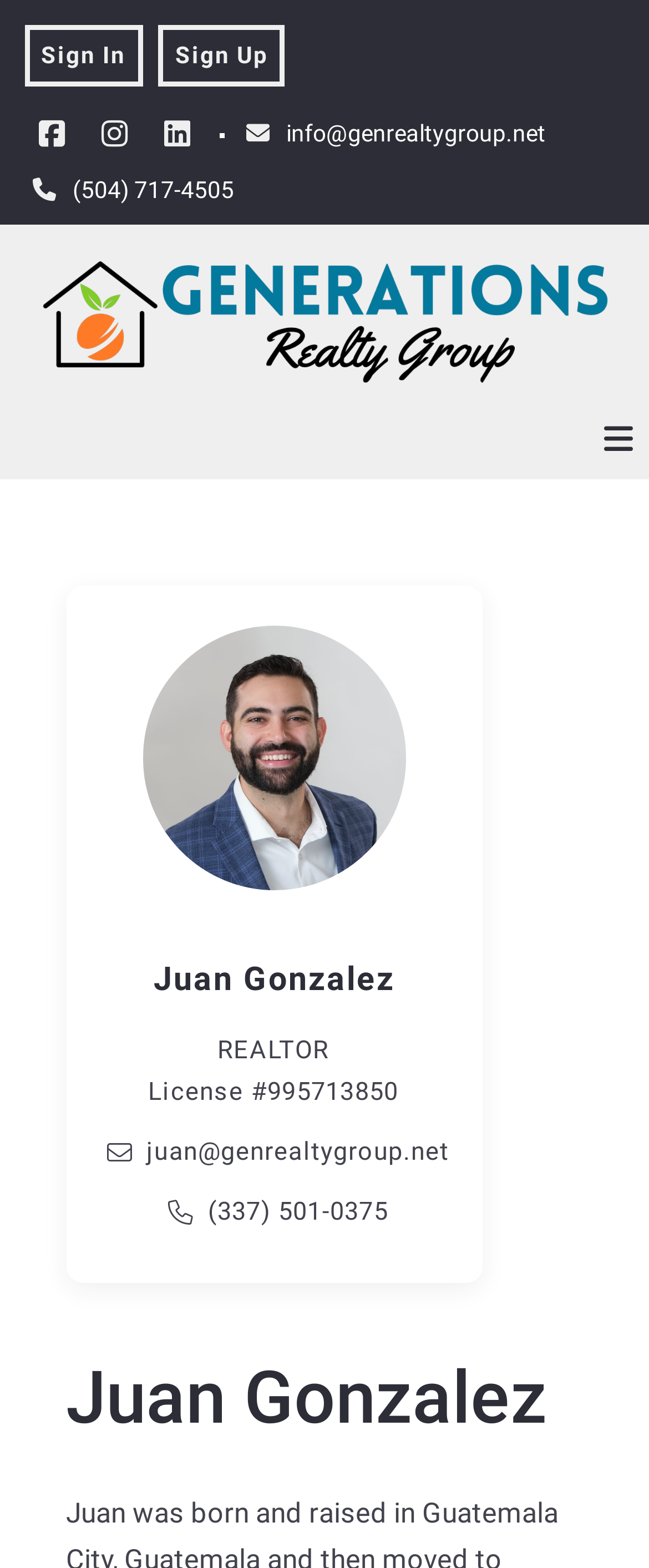Can you determine the bounding box coordinates of the area that needs to be clicked to fulfill the following instruction: "Send an email to info@genrealtygroup.net"?

[0.379, 0.076, 0.841, 0.093]